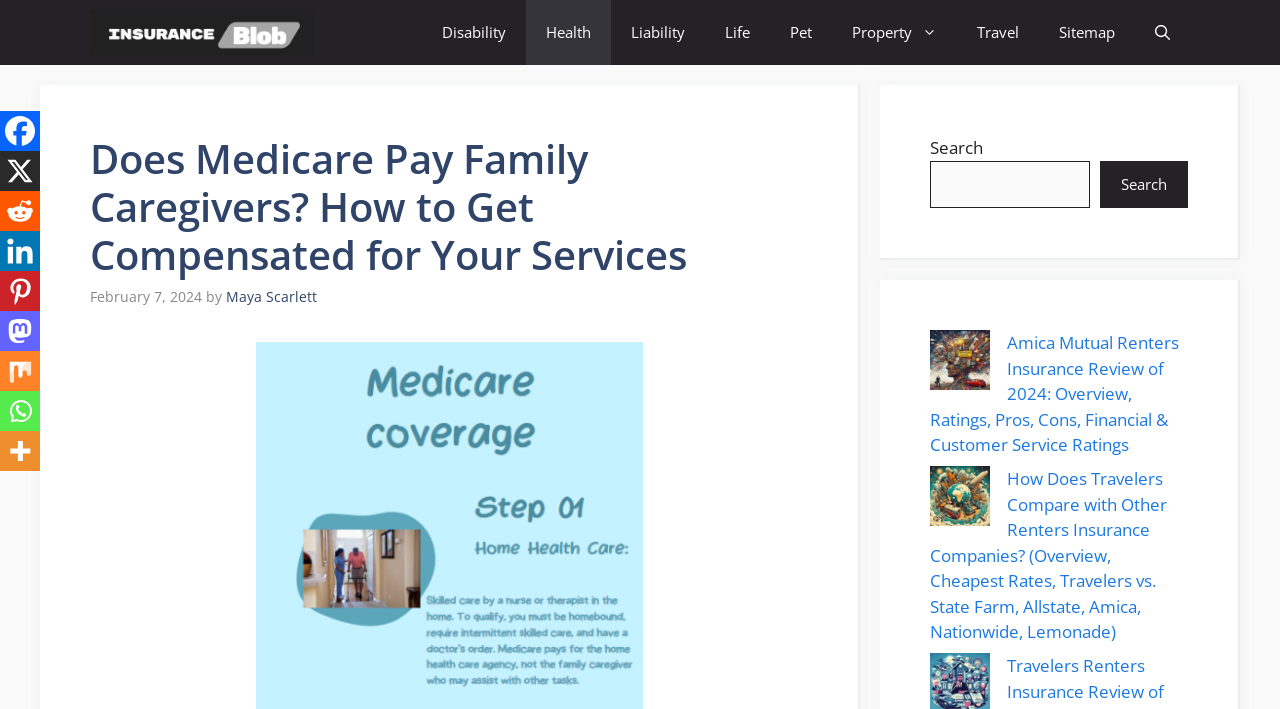Please extract the title of the webpage.

Does Medicare Pay Family Caregivers? How to Get Compensated for Your Services